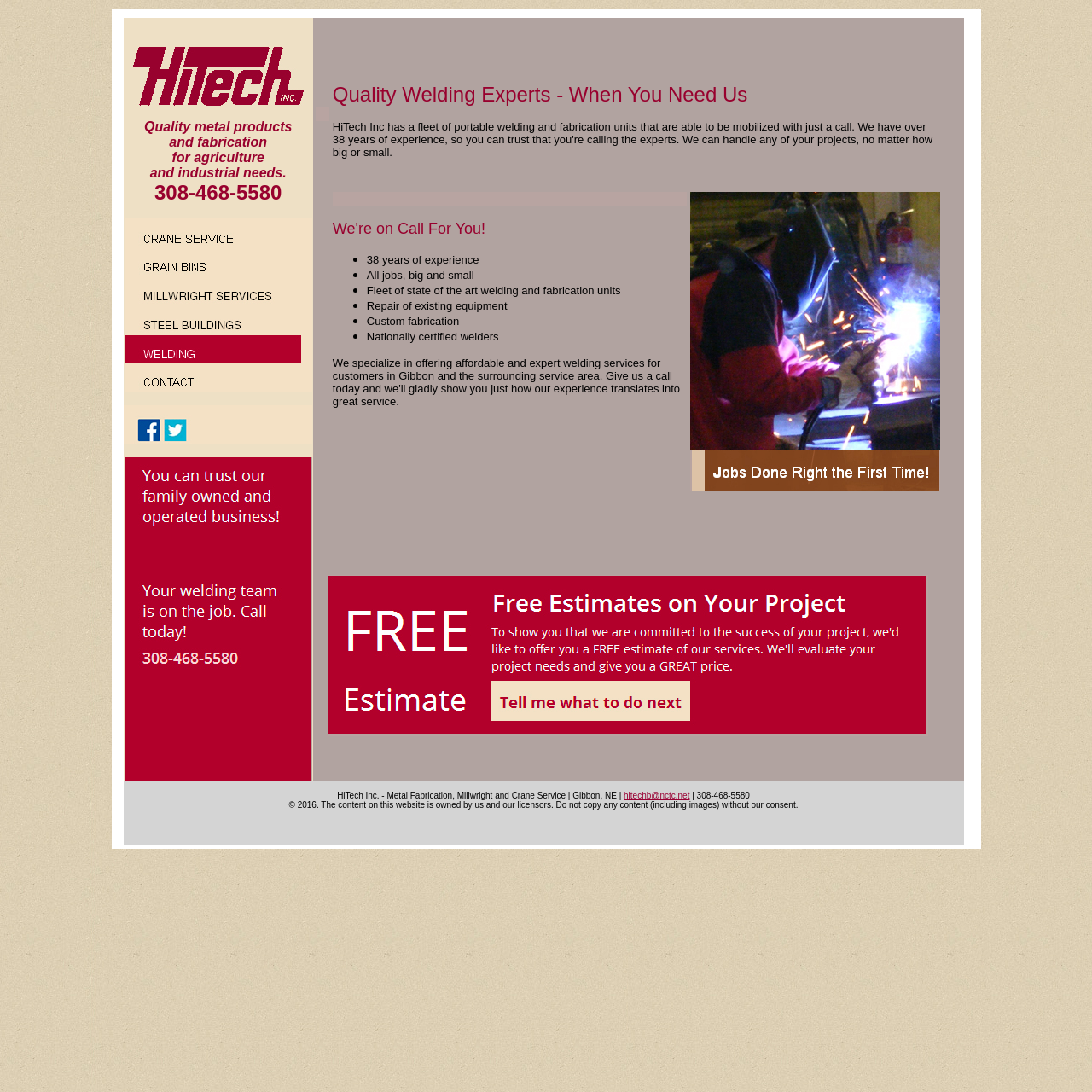Given the element description: "parent_node: Quality metal products", predict the bounding box coordinates of this UI element. The coordinates must be four float numbers between 0 and 1, given as [left, top, right, bottom].

[0.114, 0.348, 0.286, 0.361]